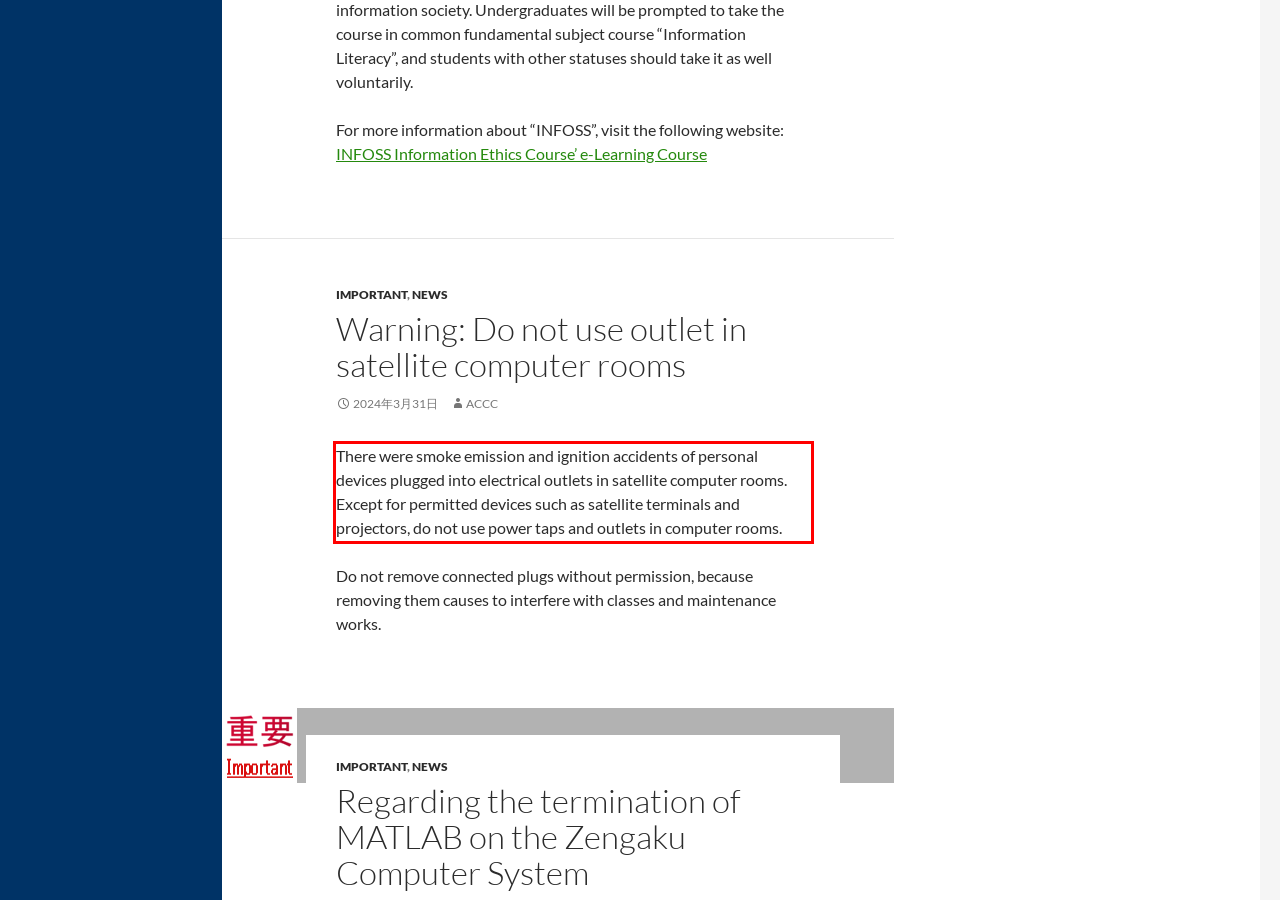Review the screenshot of the webpage and recognize the text inside the red rectangle bounding box. Provide the extracted text content.

There were smoke emission and ignition accidents of personal devices plugged into electrical outlets in satellite computer rooms. Except for permitted devices such as satellite terminals and projectors, do not use power taps and outlets in computer rooms.